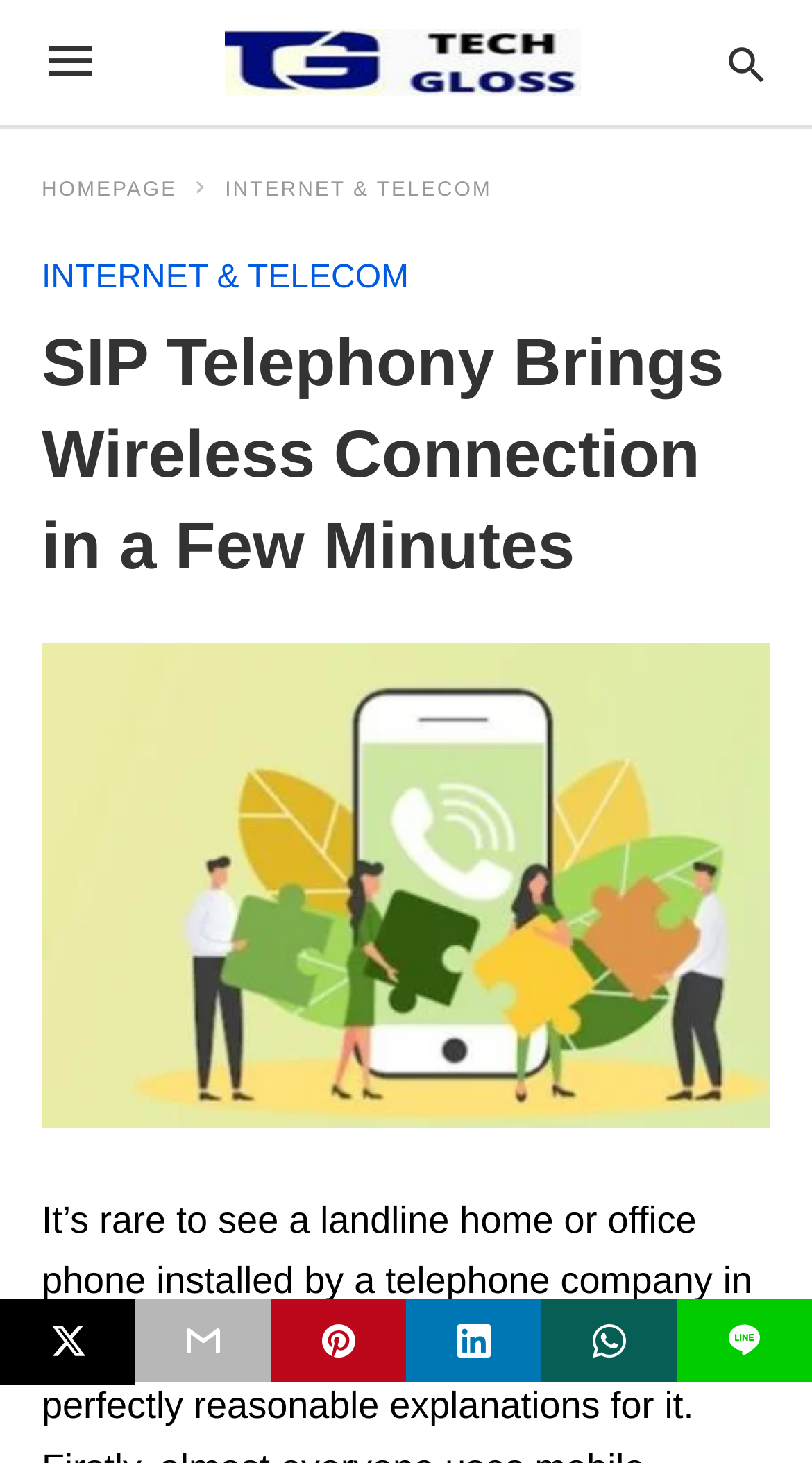Using the description "L", locate and provide the bounding box of the UI element.

[0.833, 0.888, 1.0, 0.945]